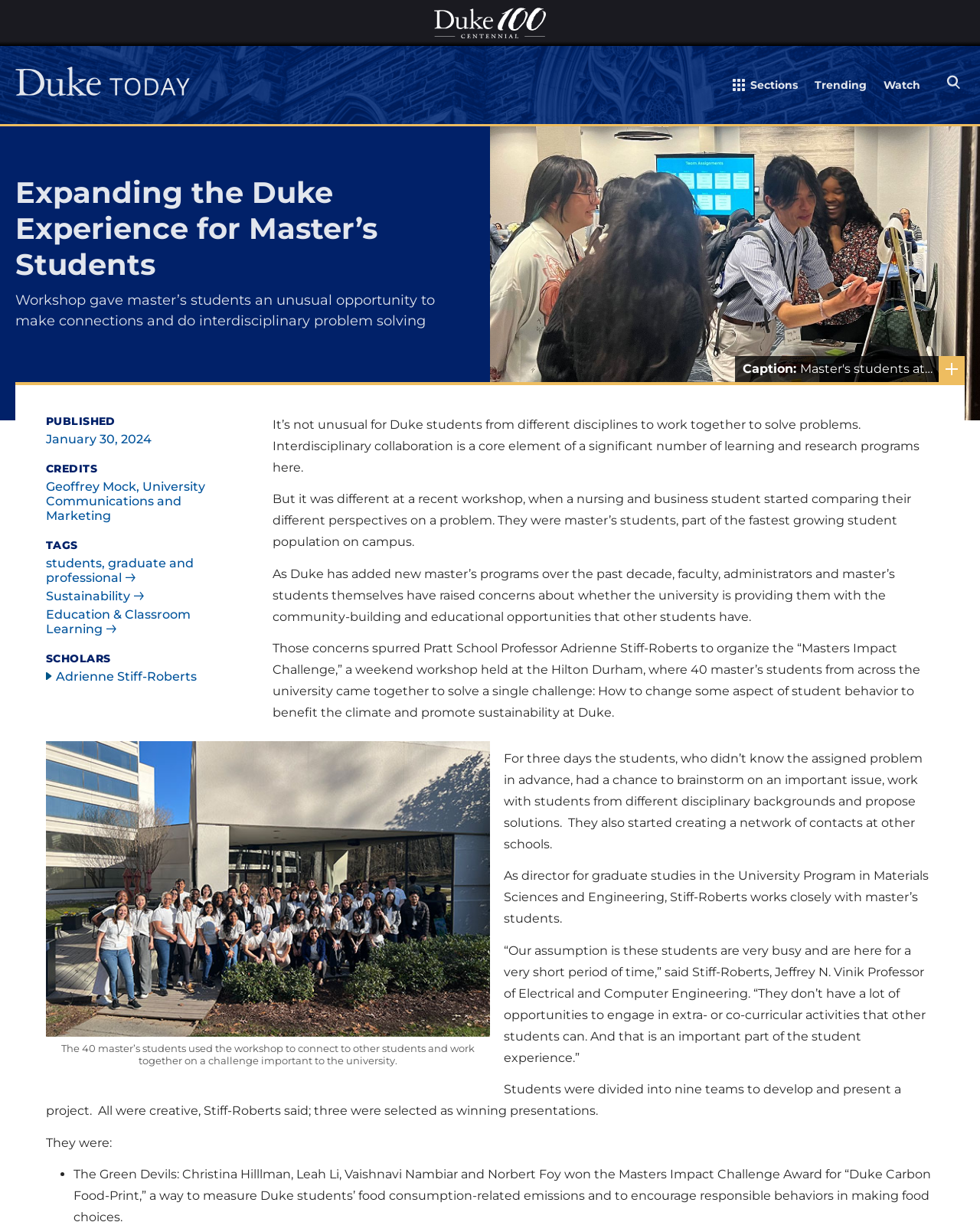Provide a short answer to the following question with just one word or phrase: What is the name of the professor who organized the workshop?

Adrienne Stiff-Roberts